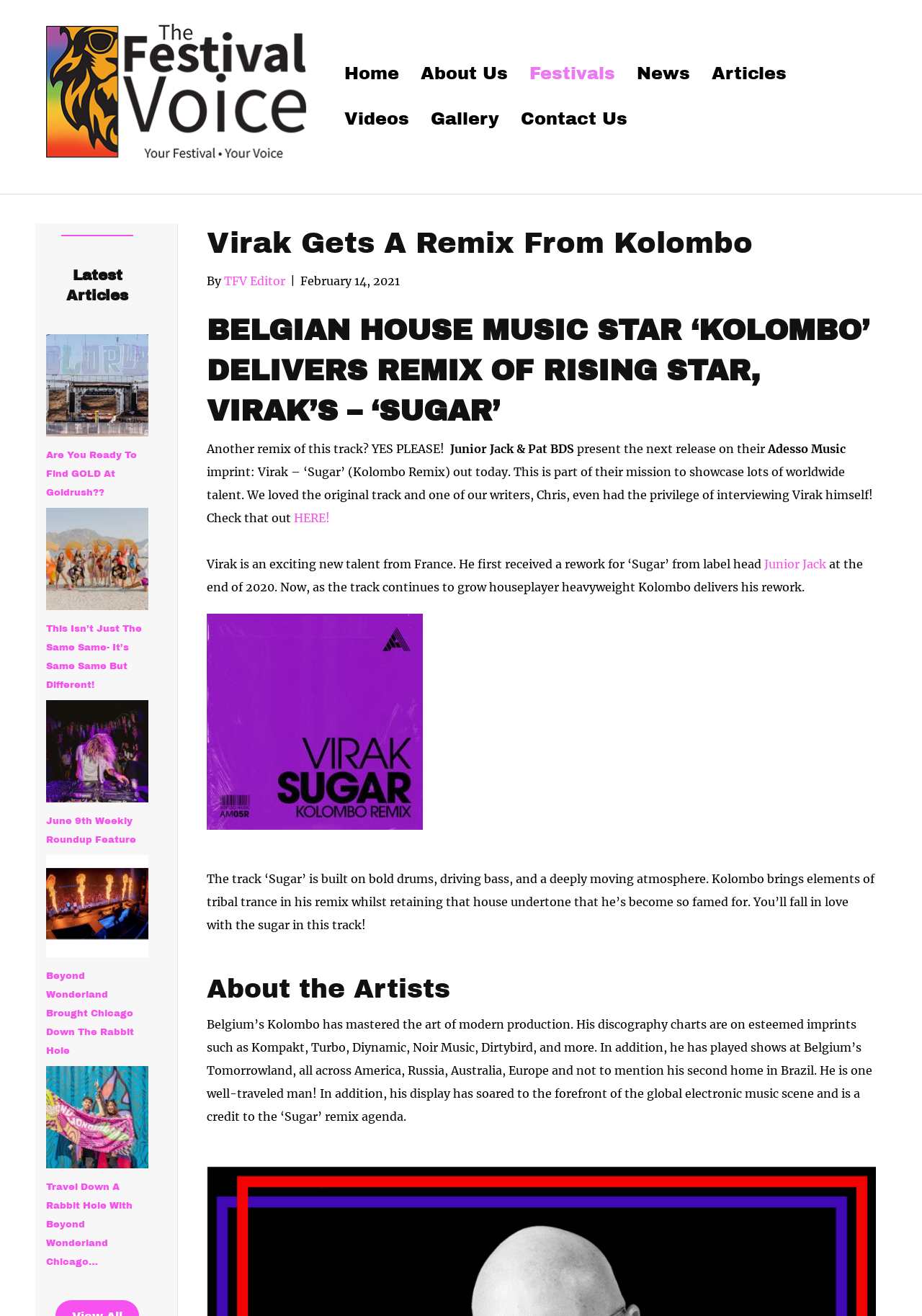How many articles are listed under 'Latest Articles'?
Using the image as a reference, answer with just one word or a short phrase.

6